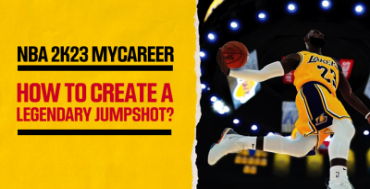What is the main focus of the content?
Using the information from the image, provide a comprehensive answer to the question.

The title 'HOW TO CREATE A LEGENDARY JUMPSHOT?' implies that the content is focused on providing guidance and tips for players to improve their shooting skills in NBA 2K23's MyCareer mode, which is an essential aspect of the game.